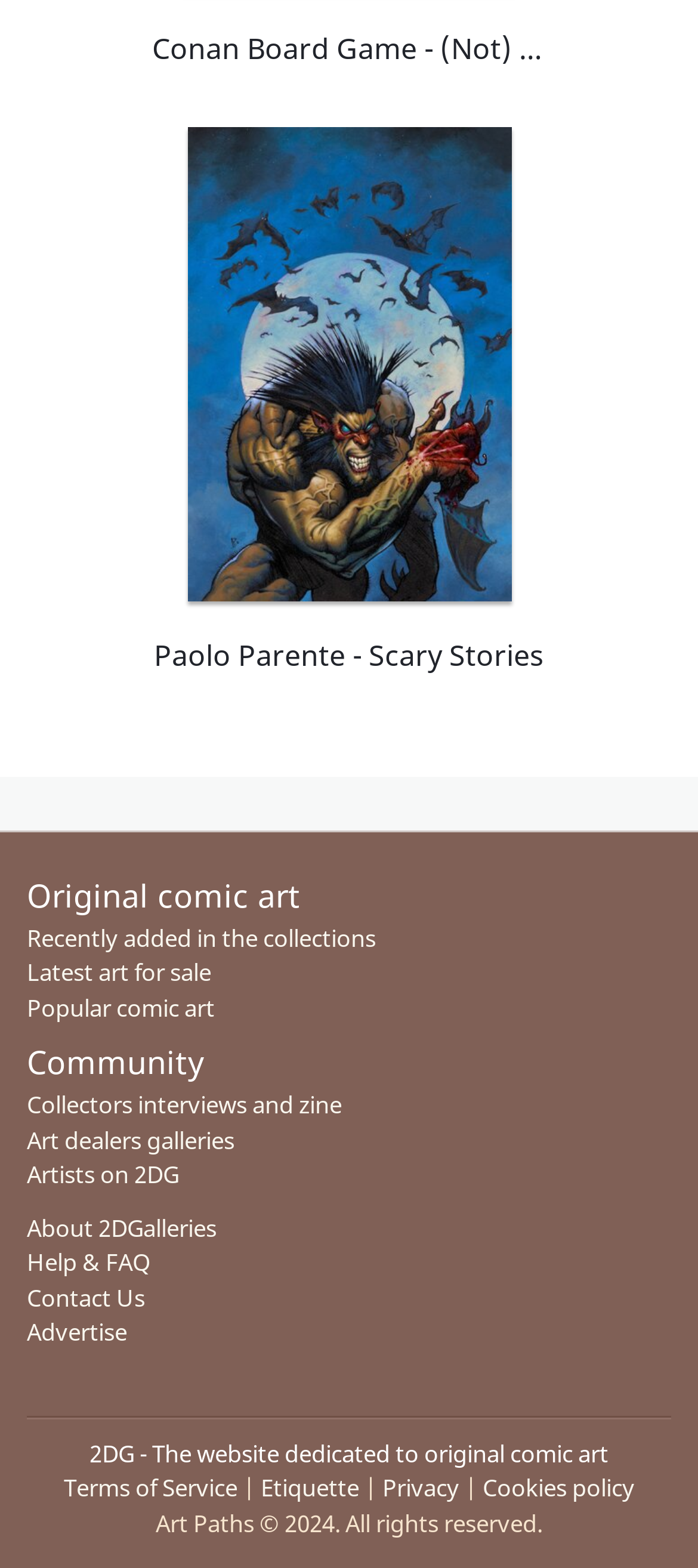What type of art is featured on the website?
Answer the question using a single word or phrase, according to the image.

Comic art